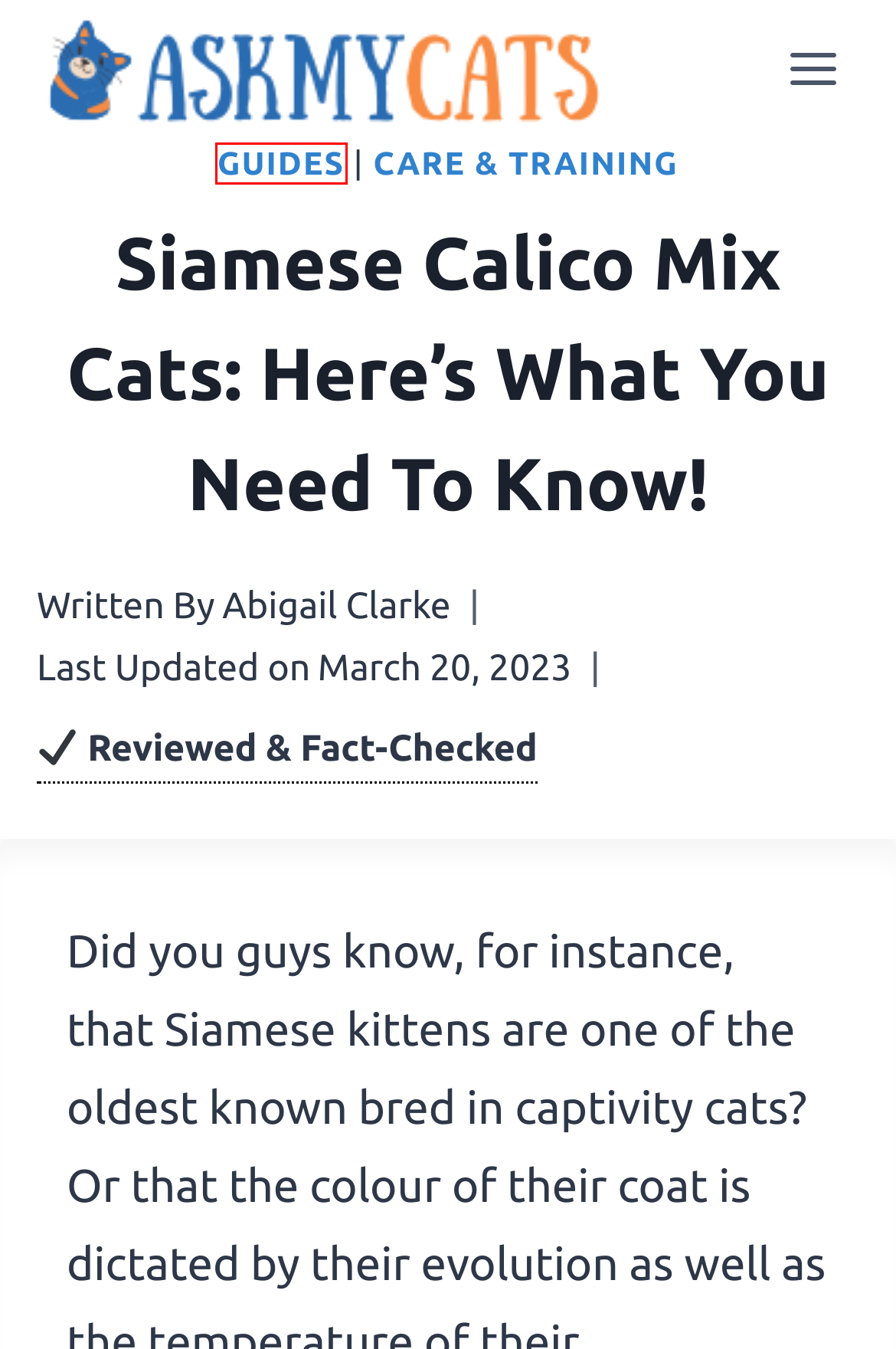A screenshot of a webpage is given, marked with a red bounding box around a UI element. Please select the most appropriate webpage description that fits the new page after clicking the highlighted element. Here are the candidates:
A. Essential Steps to Take if Your Cat is Injured in a Fight
B. Experts Panel - Ask My Cats
C. Essential Tips for First-Time Cat Owners
D. Sitemap - Ask My Cats
E. Guides - Ask My Cats
F. Abigail Clarke - Ask My Cats
G. Care & Training - Ask My Cats
H. Ask My Cats

E